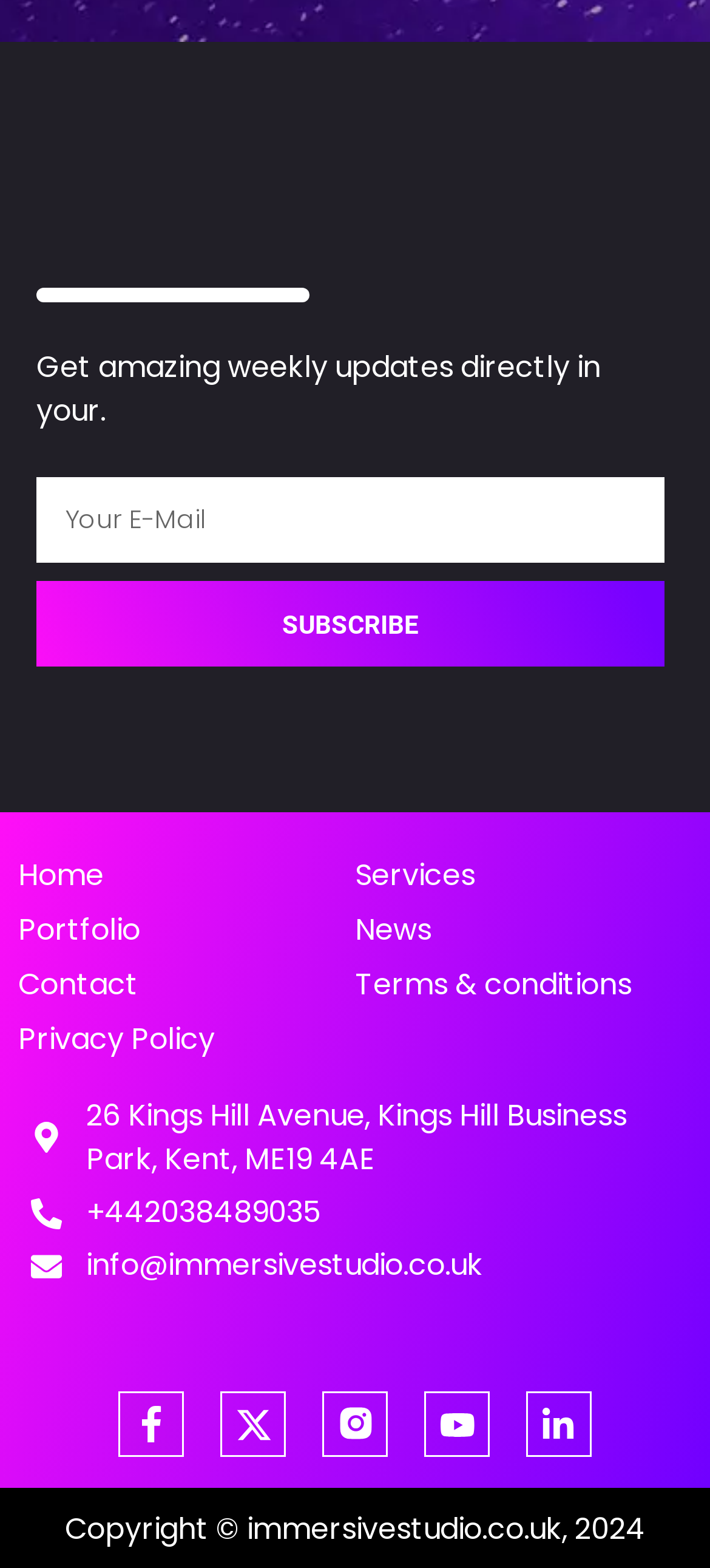Please give the bounding box coordinates of the area that should be clicked to fulfill the following instruction: "View the terms and conditions". The coordinates should be in the format of four float numbers from 0 to 1, i.e., [left, top, right, bottom].

[0.5, 0.611, 0.974, 0.646]